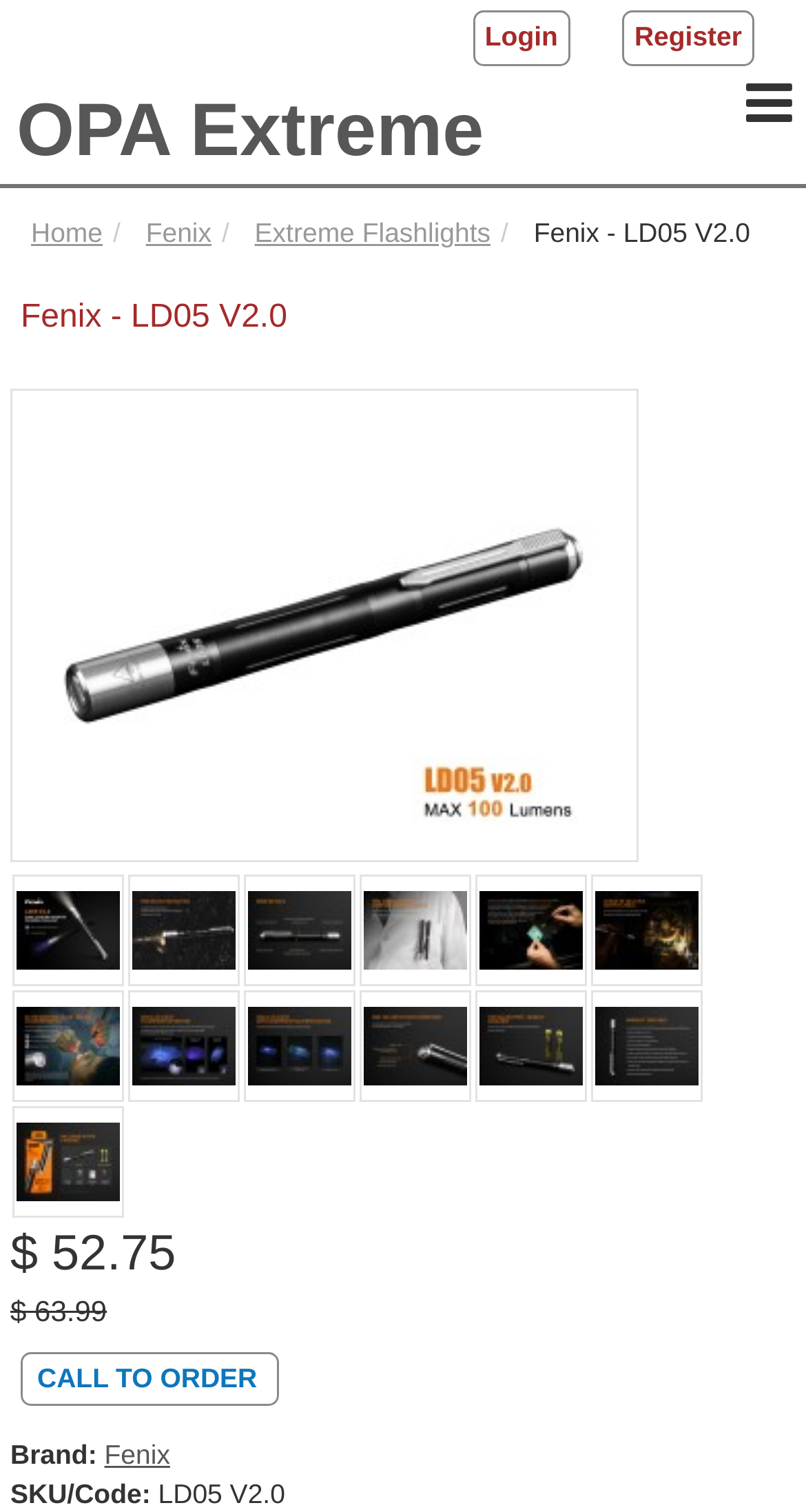Locate the primary heading on the webpage and return its text.

Fenix - LD05 V2.0